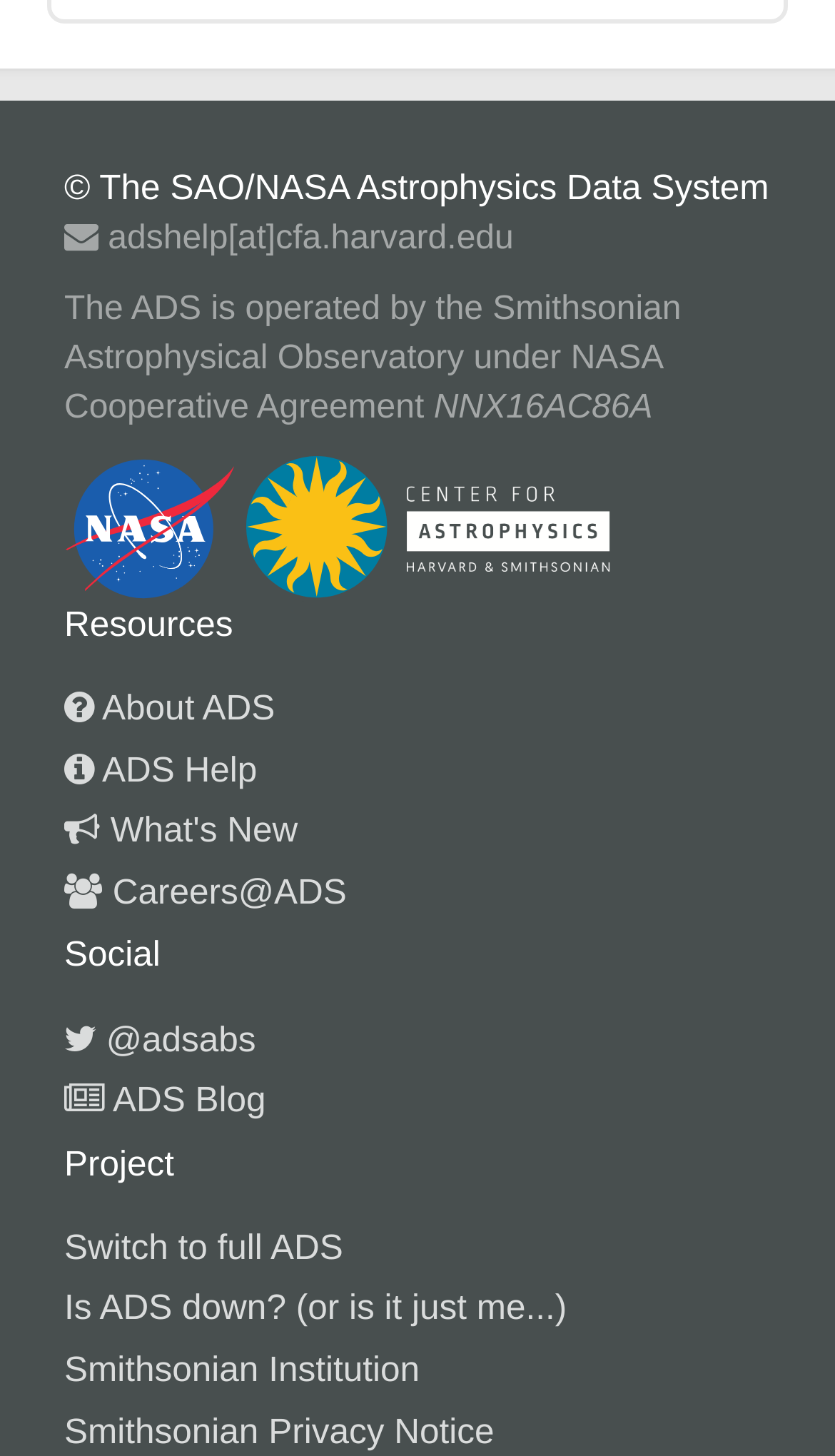What is the logo above the 'Resources' text?
Respond with a short answer, either a single word or a phrase, based on the image.

NASA logo